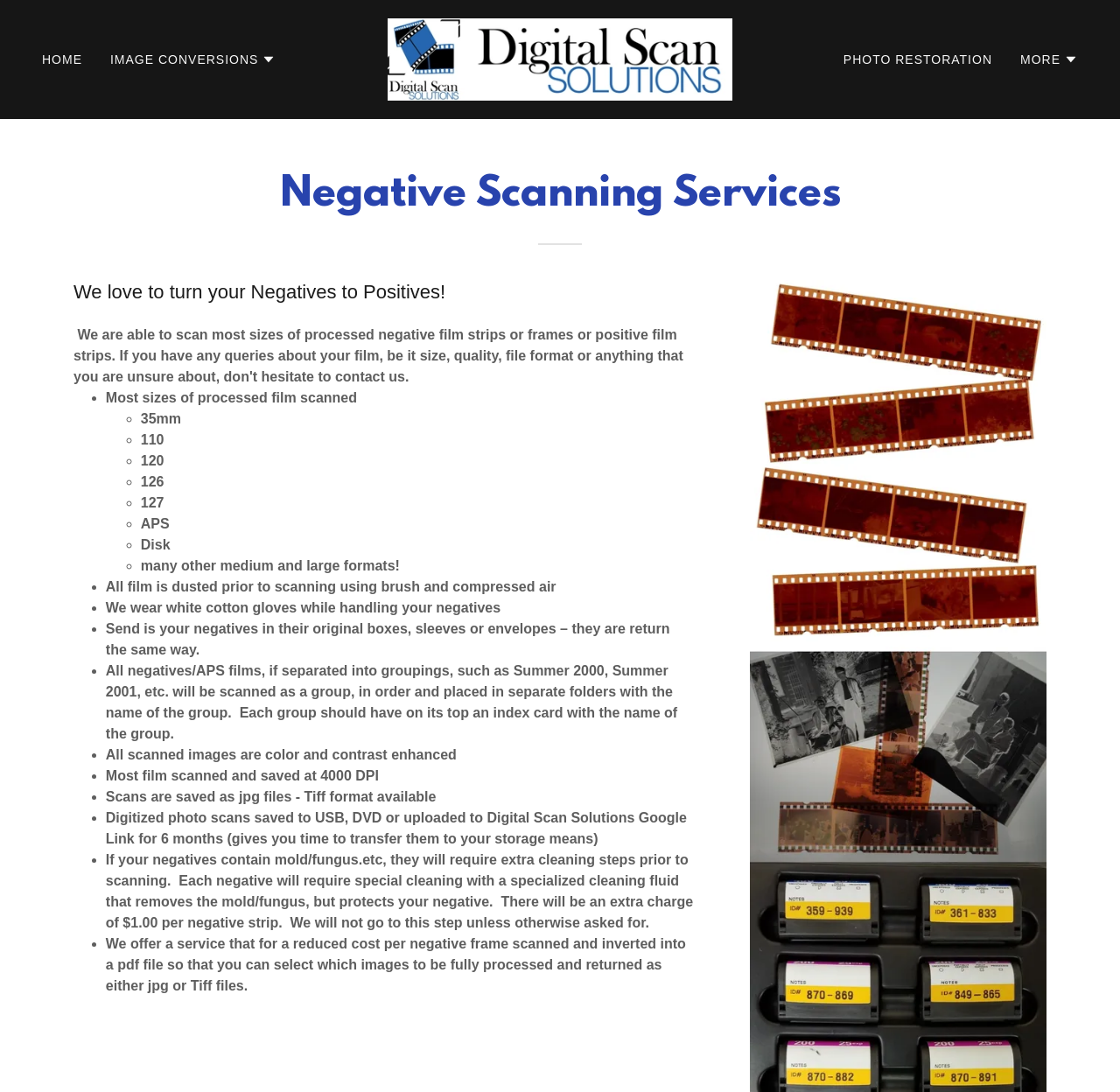Using the provided element description: "title="Digital Scan Solutions"", identify the bounding box coordinates. The coordinates should be four floats between 0 and 1 in the order [left, top, right, bottom].

[0.346, 0.047, 0.654, 0.06]